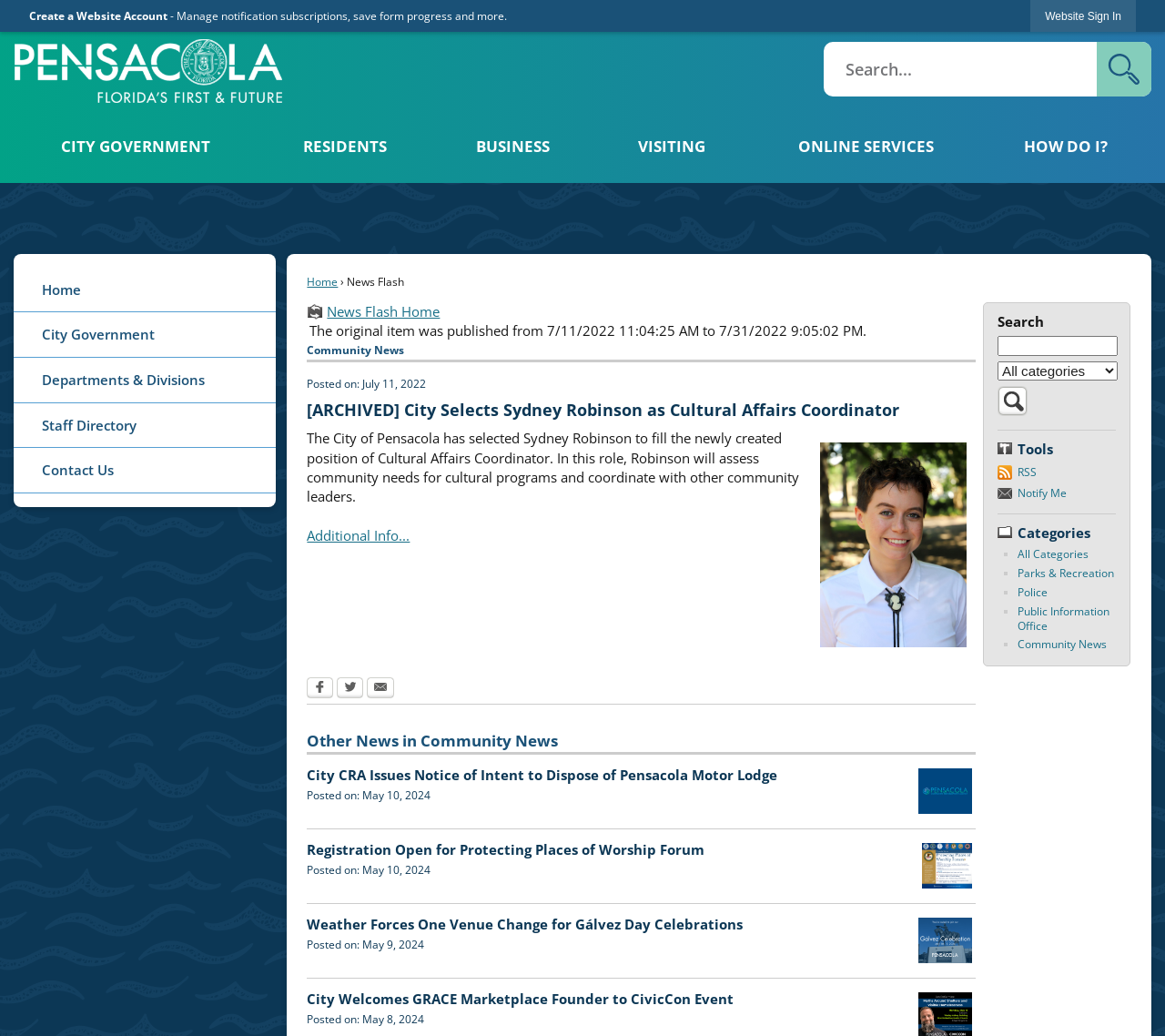Find the bounding box coordinates for the HTML element described as: "Salmonella". The coordinates should consist of four float values between 0 and 1, i.e., [left, top, right, bottom].

None